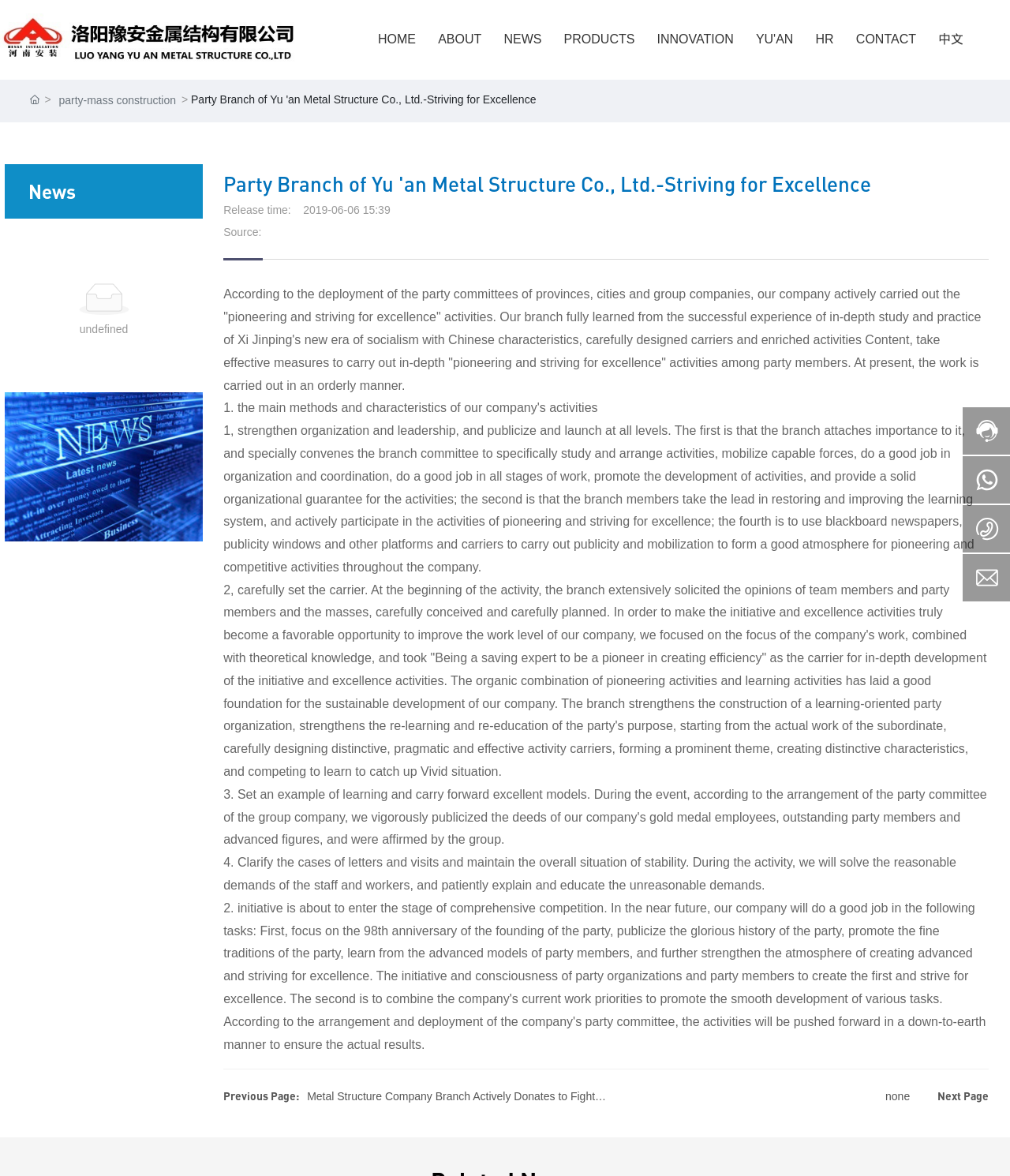Identify the bounding box coordinates of the clickable region to carry out the given instruction: "Click the CONTACT link".

[0.837, 0.0, 0.918, 0.067]